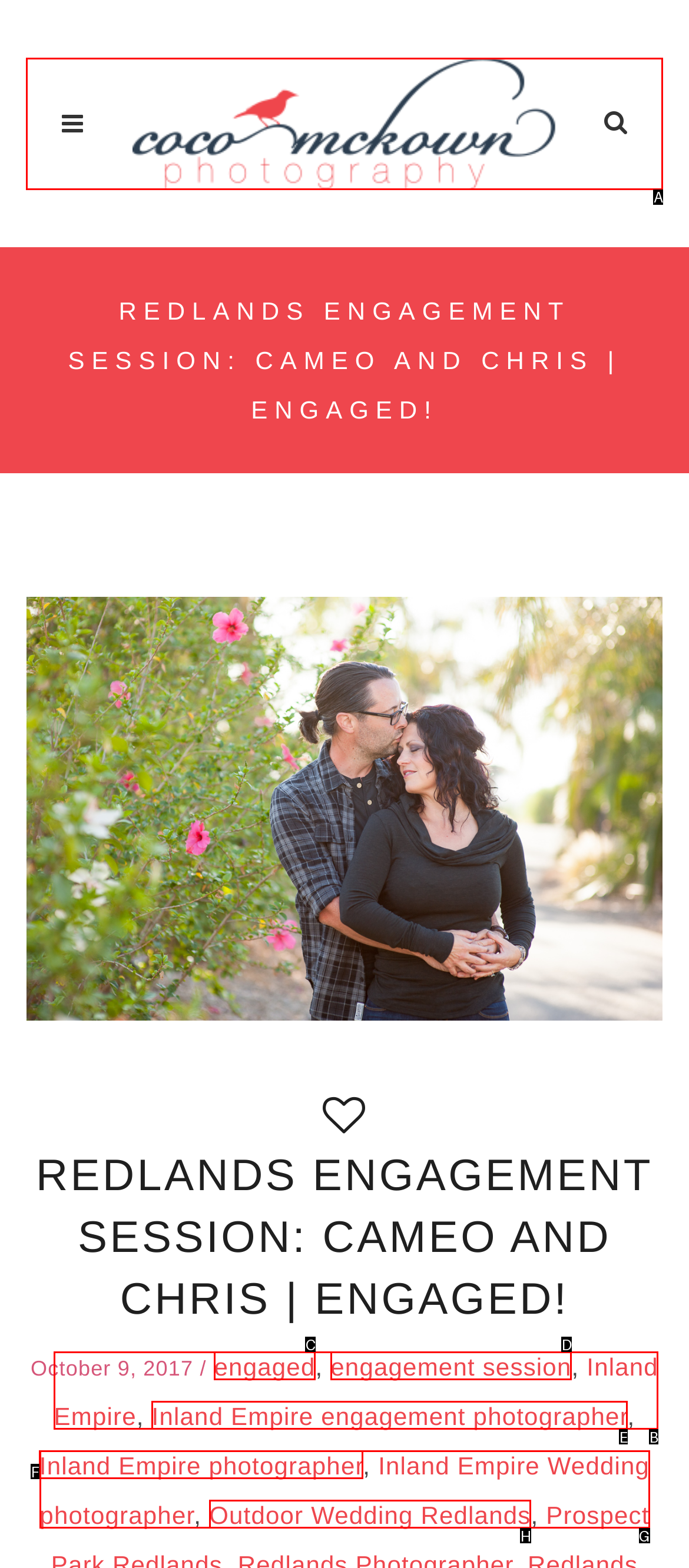Determine the HTML element to be clicked to complete the task: Click on the photographer's name. Answer by giving the letter of the selected option.

A